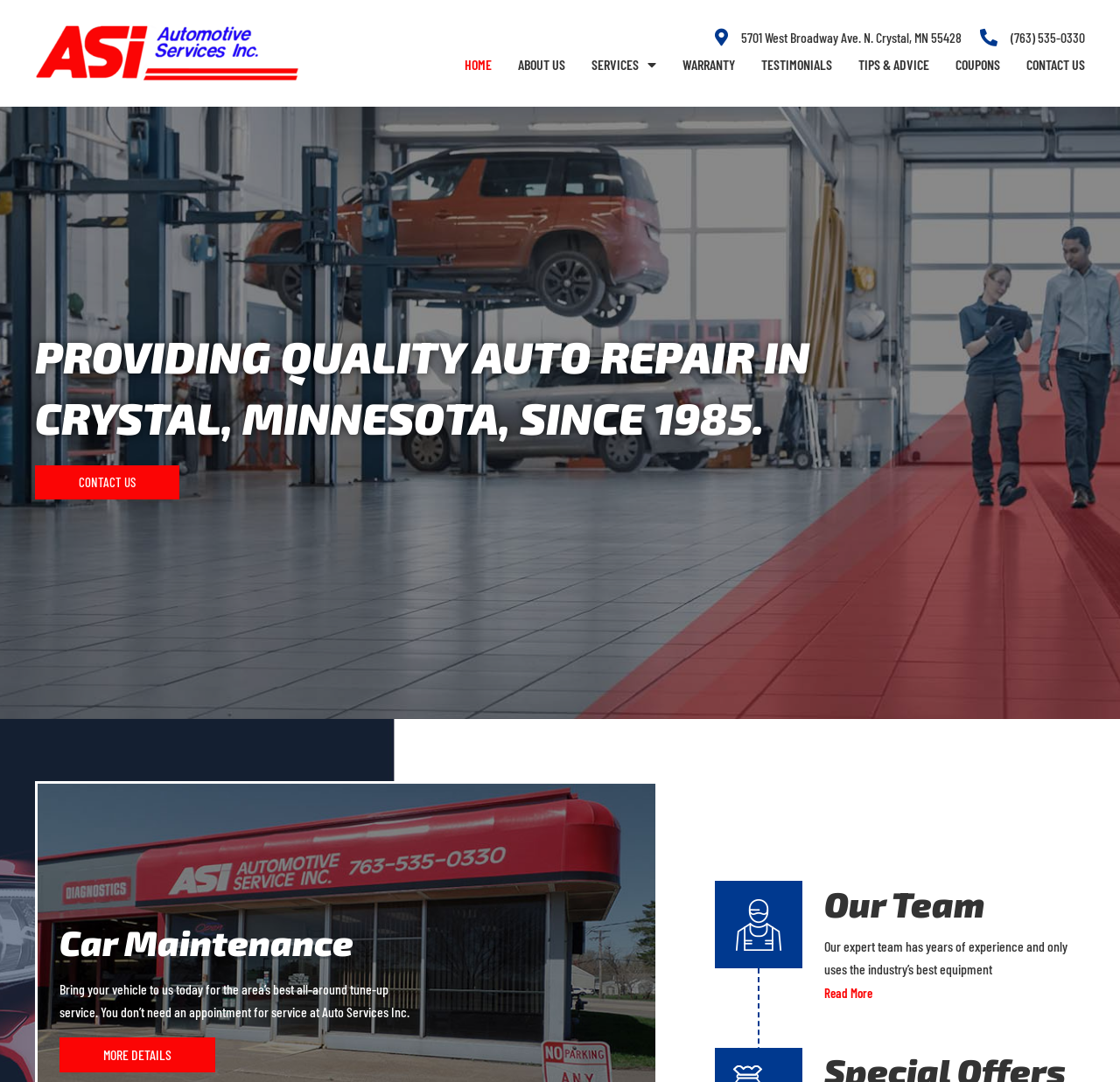Provide the bounding box coordinates of the HTML element described by the text: "lovingvermontrealestate.com". The coordinates should be in the format [left, top, right, bottom] with values between 0 and 1.

None